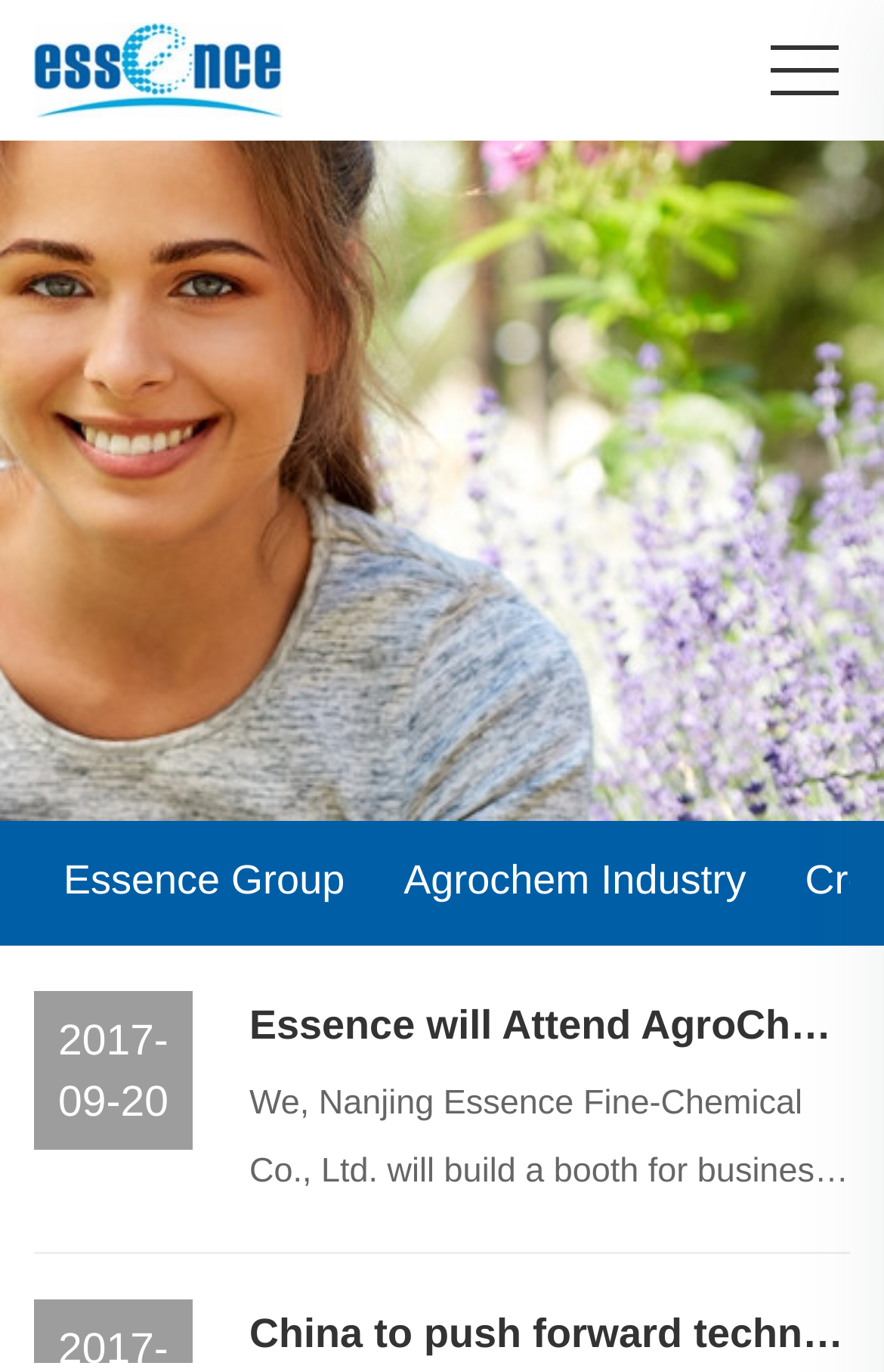Provide the bounding box coordinates of the HTML element described by the text: "Agrochem Industry". The coordinates should be in the format [left, top, right, bottom] with values between 0 and 1.

[0.457, 0.615, 0.844, 0.67]